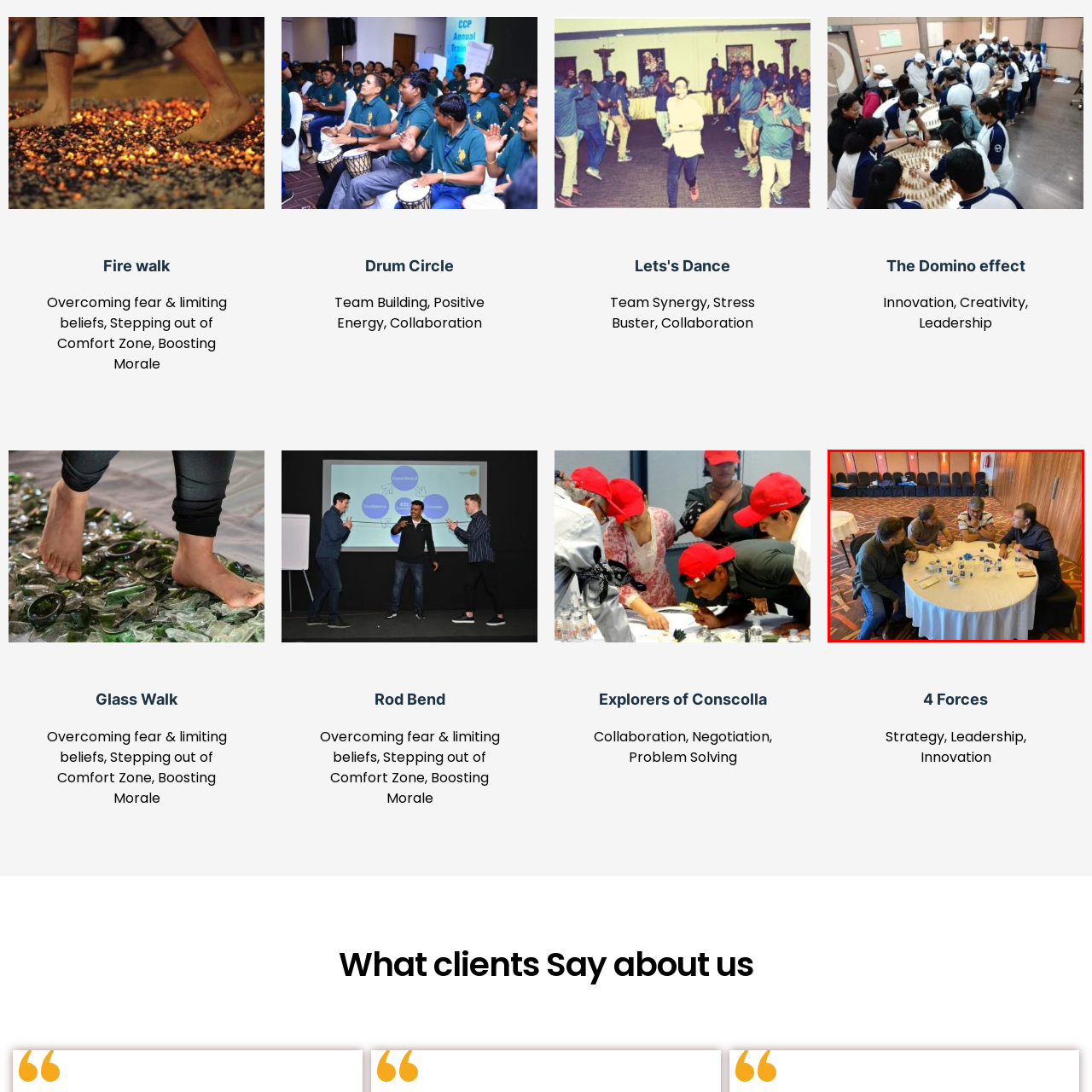Inspect the section within the red border, What is the color of the tablecloth? Provide a one-word or one-phrase answer.

White